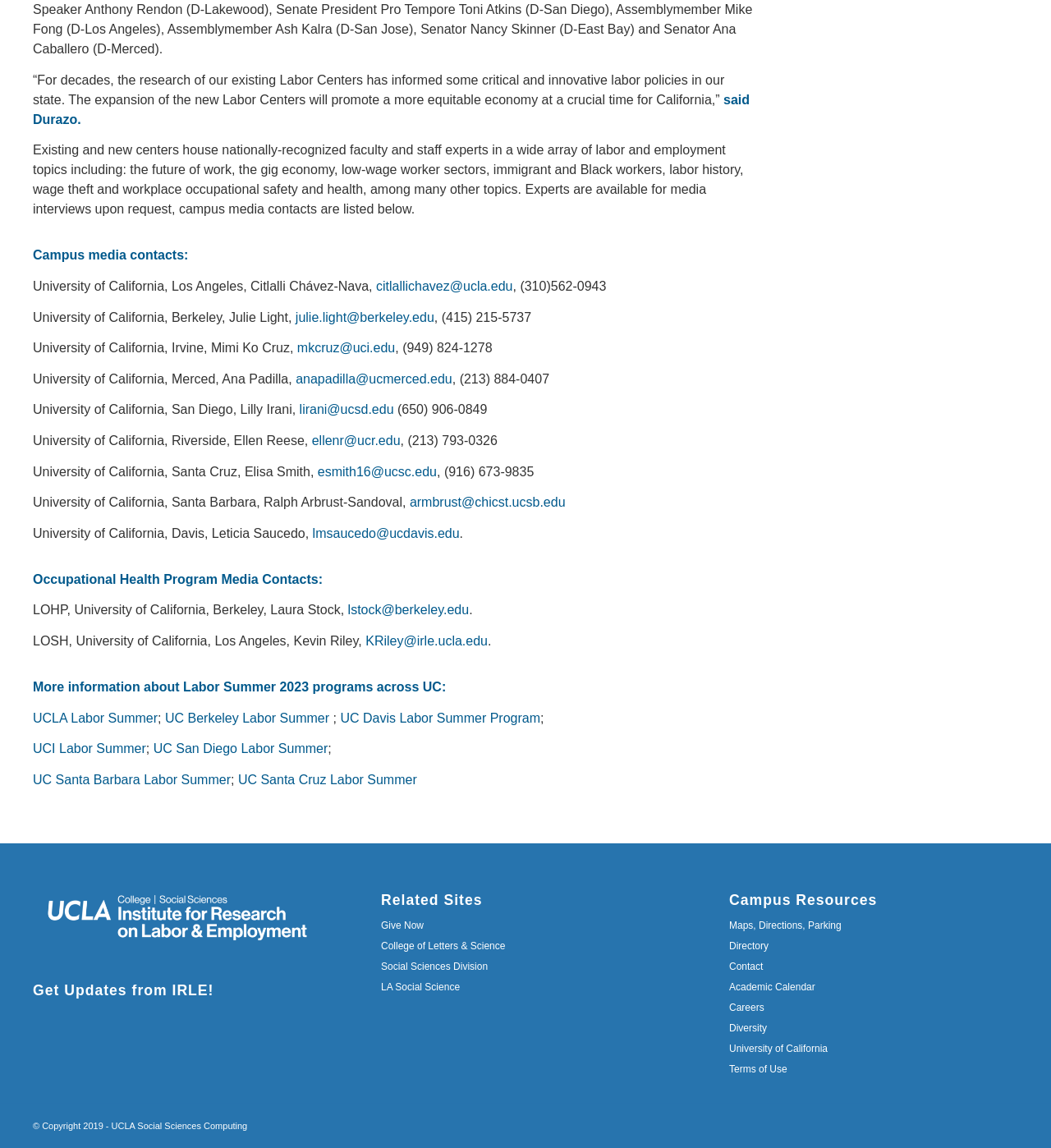Highlight the bounding box coordinates of the region I should click on to meet the following instruction: "contact University of California, Los Angeles".

[0.031, 0.243, 0.358, 0.255]